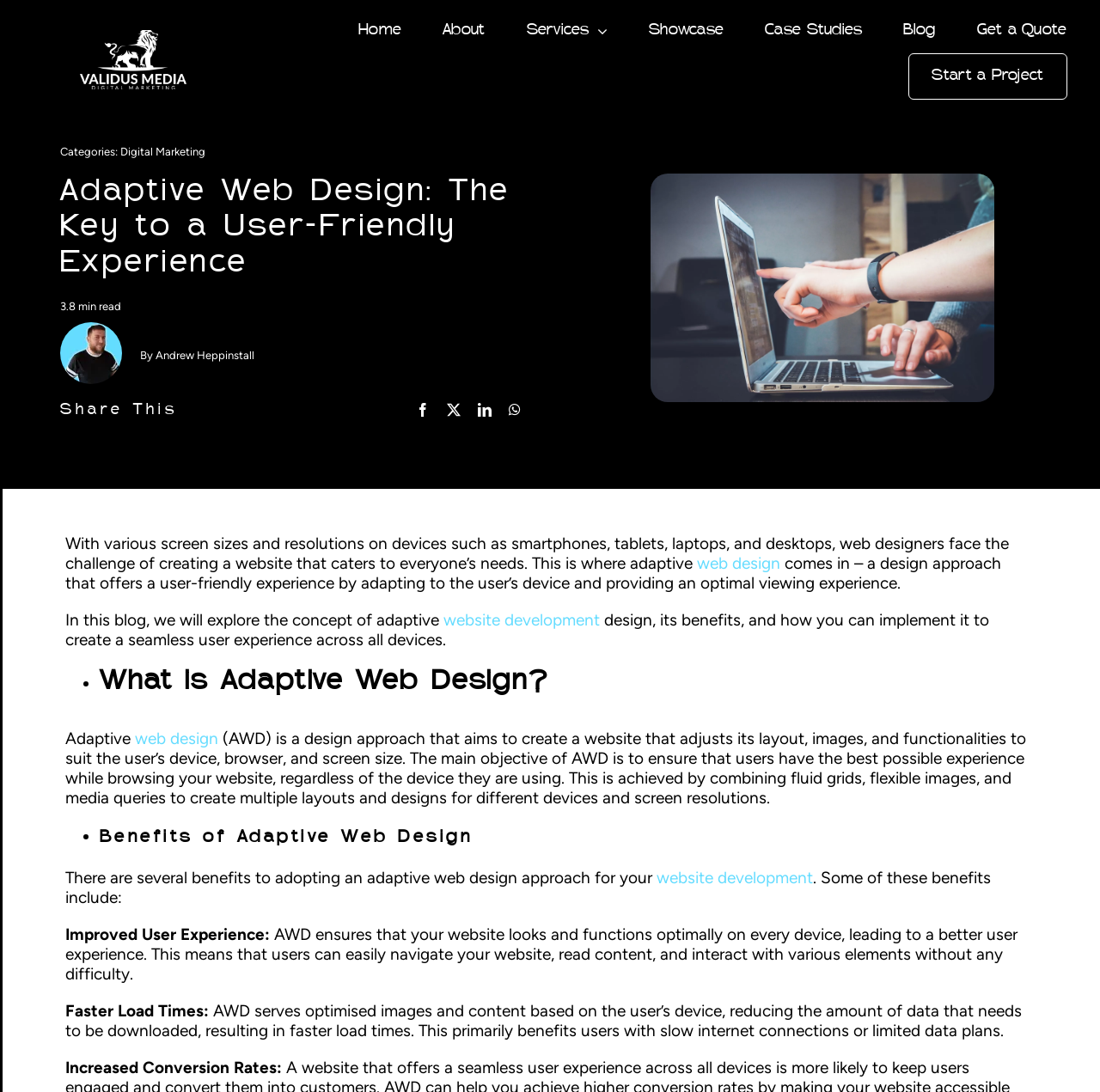Highlight the bounding box coordinates of the region I should click on to meet the following instruction: "Click on the 'Home' link".

[0.326, 0.009, 0.365, 0.049]